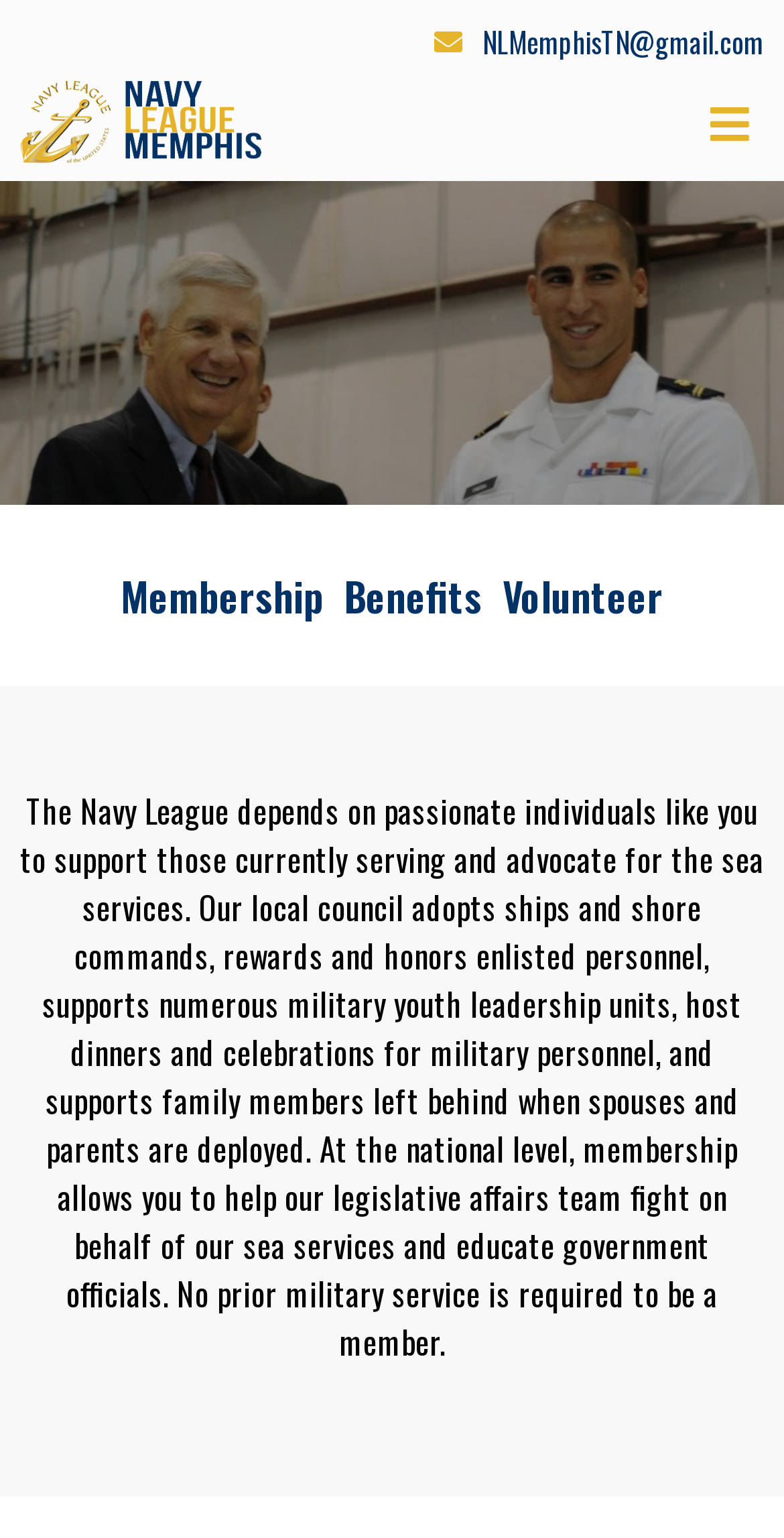Using the details from the image, please elaborate on the following question: What is the purpose of the Navy League?

Based on the text on the webpage, the Navy League depends on passionate individuals to support those currently serving and advocate for the sea services. This implies that the purpose of the Navy League is to support the sea services.